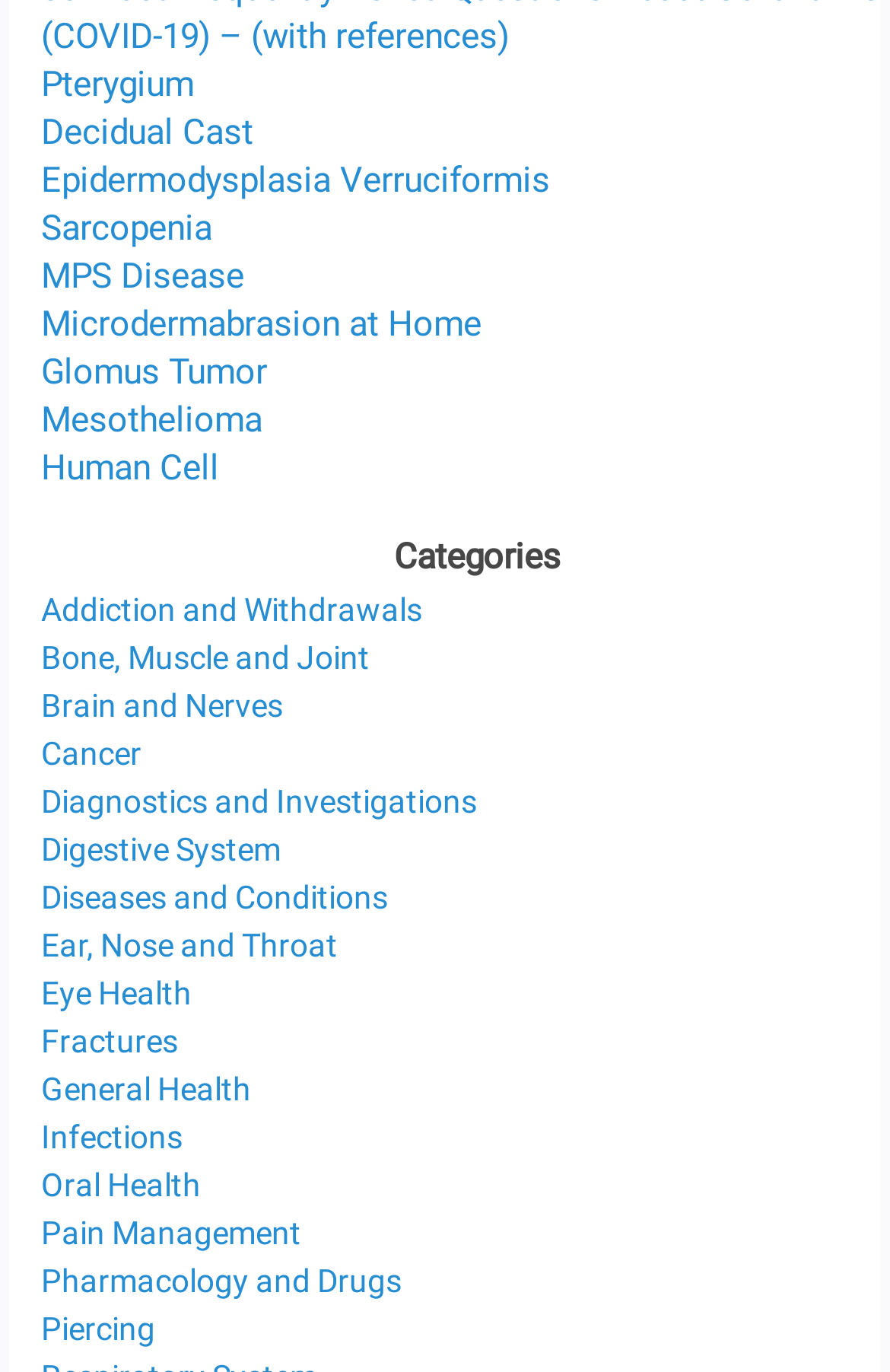Are there any links related to cancer on this webpage?
Look at the image and answer with only one word or phrase.

Yes